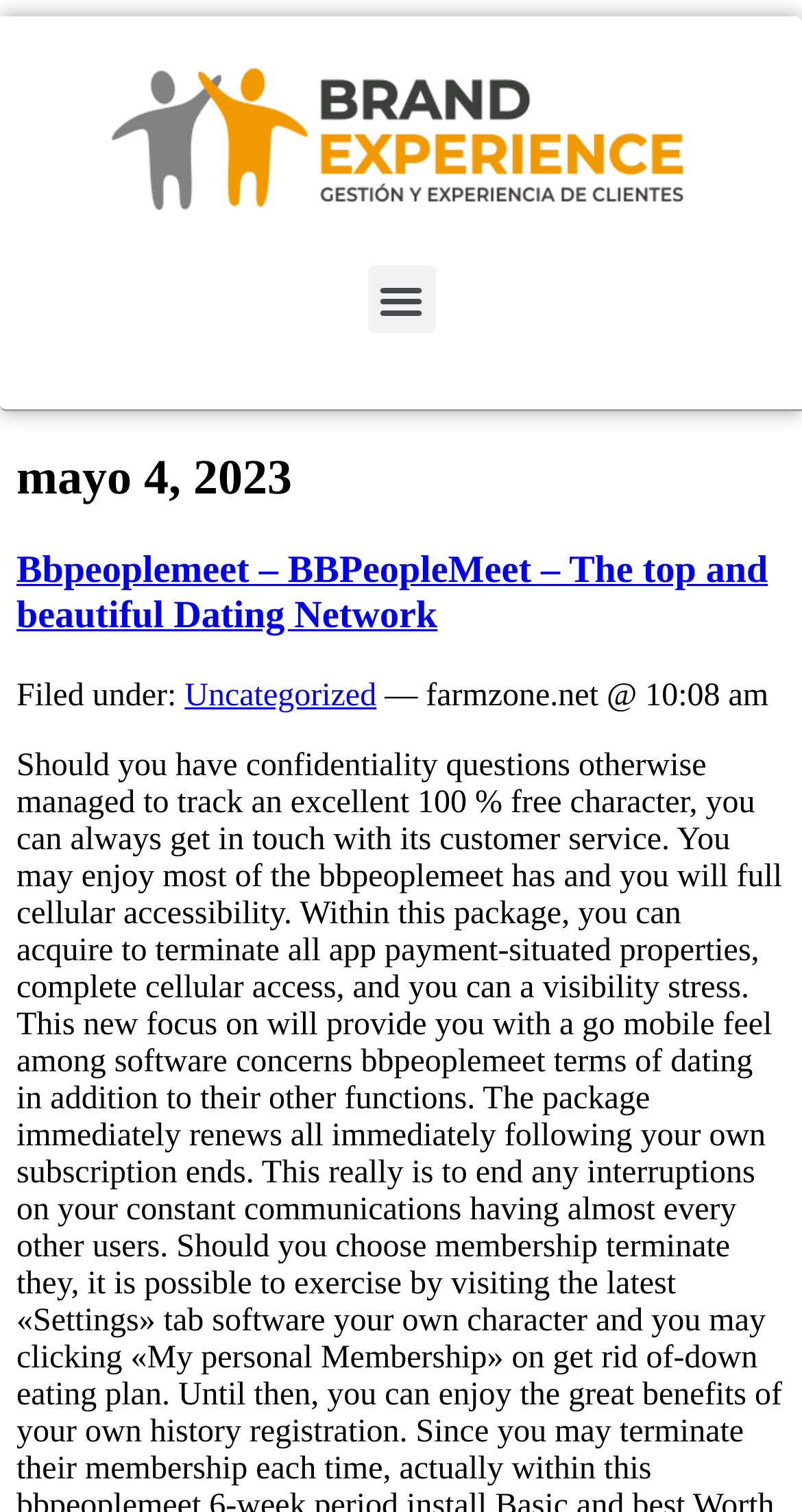What is the time of the latest article?
Based on the image, respond with a single word or phrase.

10:08 am